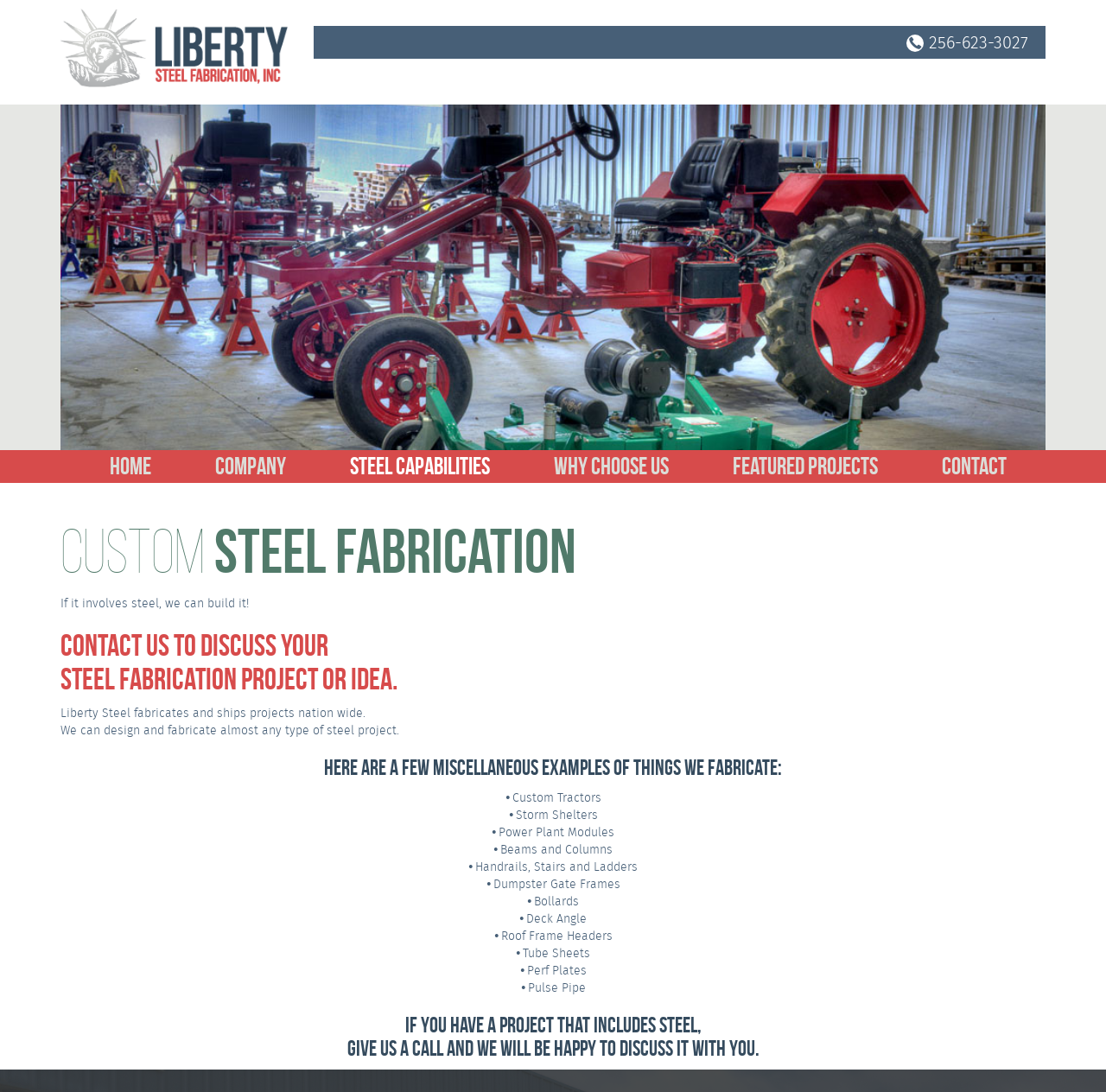Please locate the bounding box coordinates of the element that should be clicked to complete the given instruction: "Click the logo".

[0.055, 0.035, 0.26, 0.051]